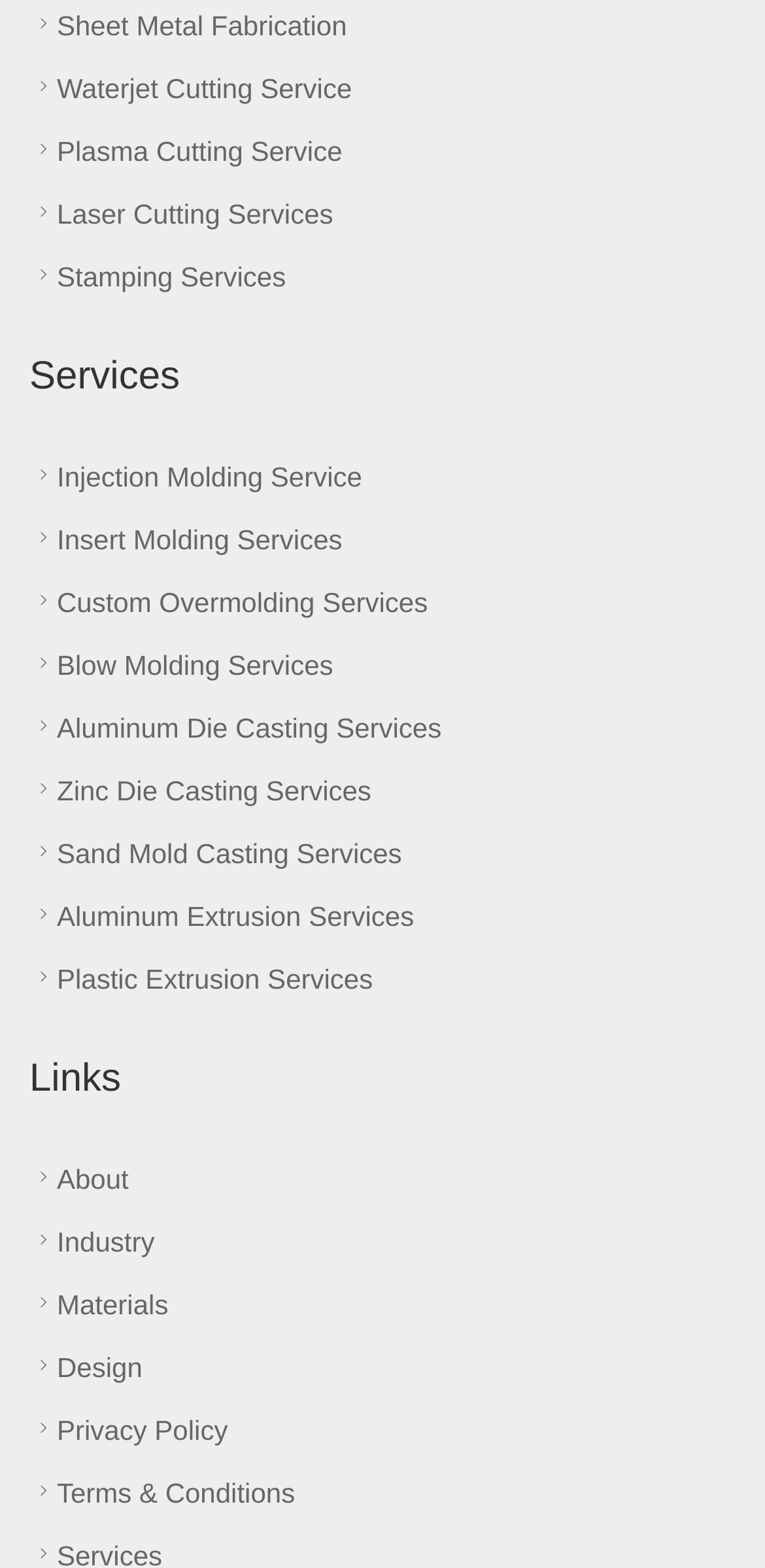Determine the coordinates of the bounding box that should be clicked to complete the instruction: "Click on Sheet Metal Fabrication". The coordinates should be represented by four float numbers between 0 and 1: [left, top, right, bottom].

[0.038, 0.006, 0.453, 0.026]